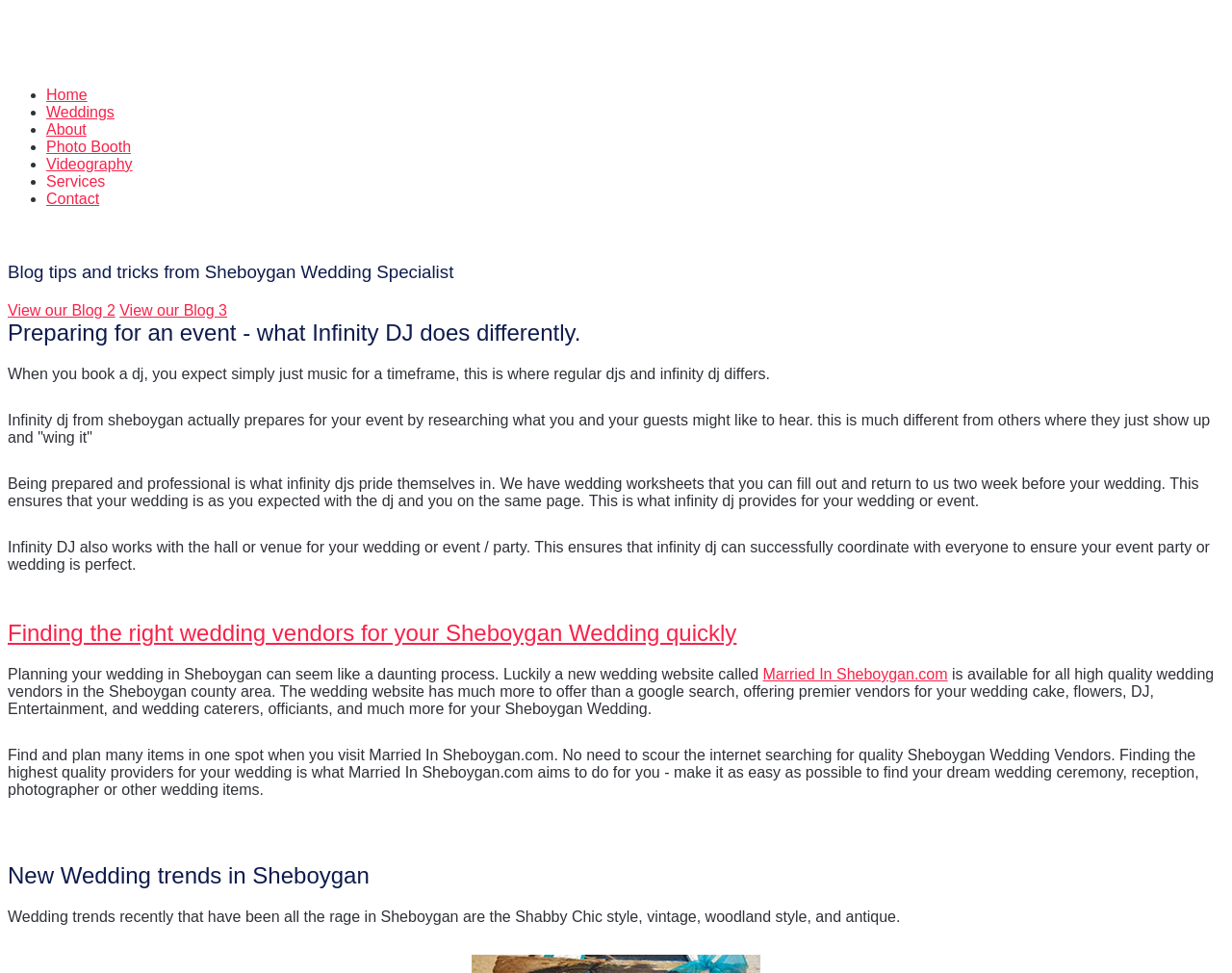What does Infinity DJ provide for weddings?
Please provide a comprehensive and detailed answer to the question.

I found the answer by reading the text under the heading 'Preparing for an event - what Infinity DJ does differently.' The text explains that Infinity DJ provides wedding worksheets that clients can fill out and return two weeks before their wedding, ensuring that the wedding is as expected with the DJ and client on the same page.